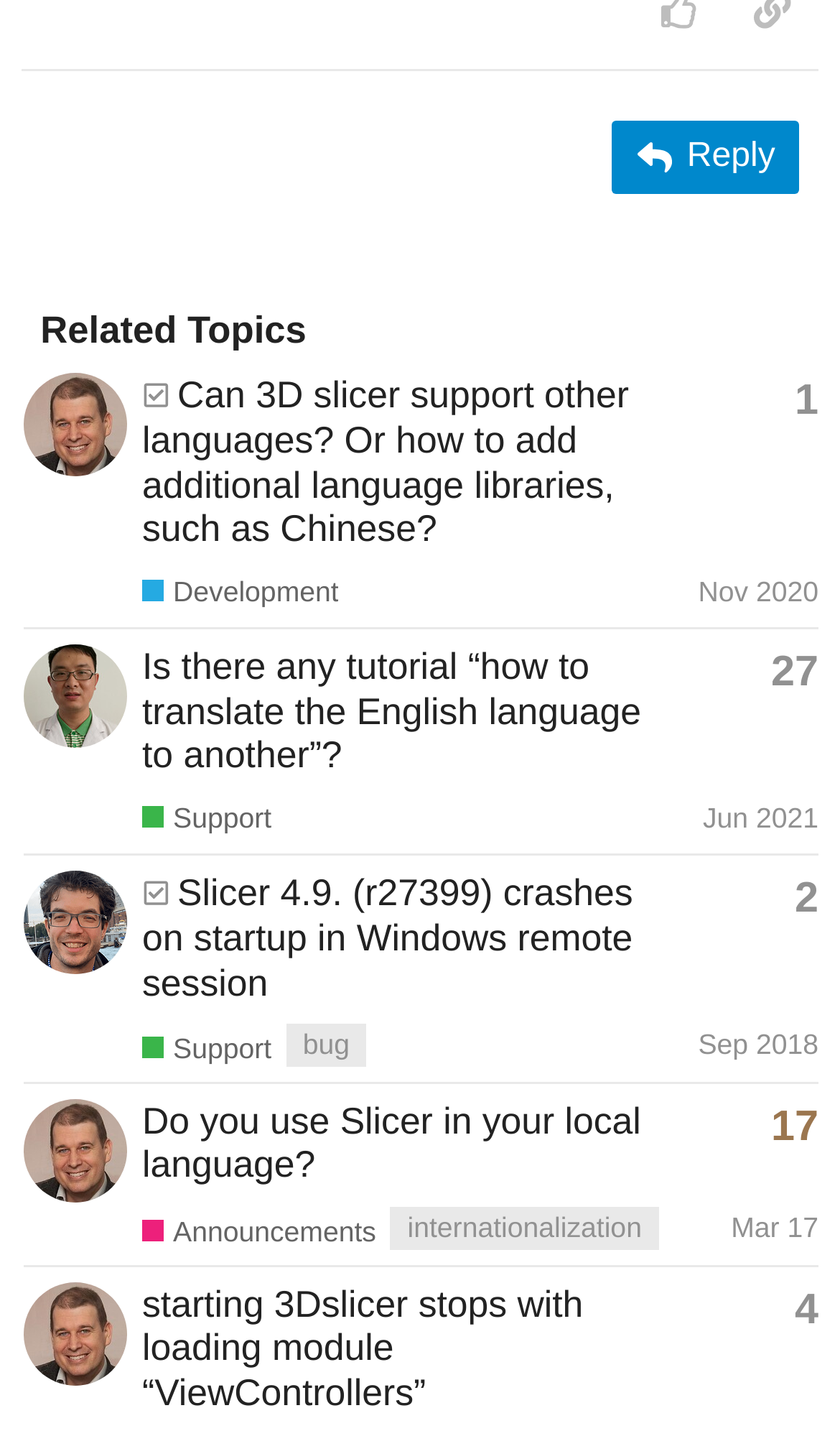How many topics are listed on this page?
Using the image, respond with a single word or phrase.

4